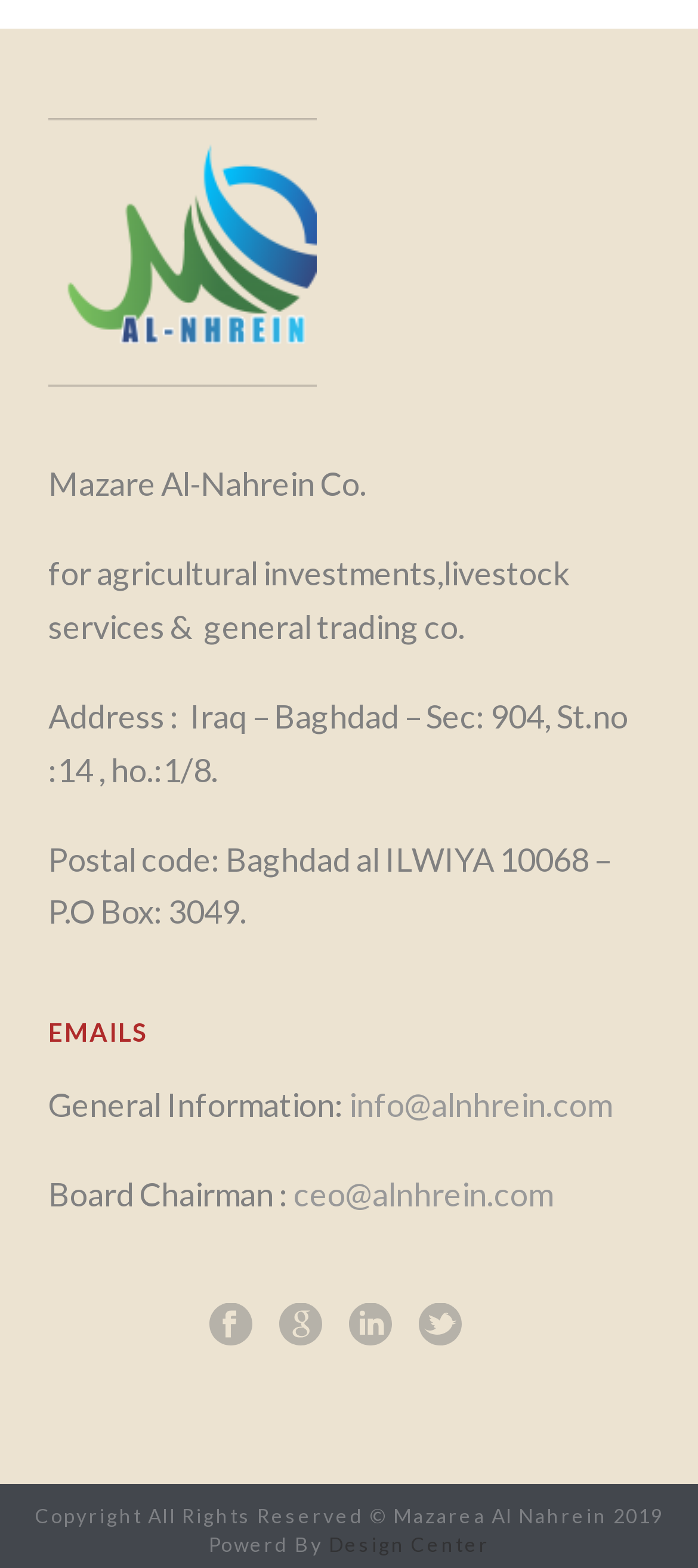Answer the question briefly using a single word or phrase: 
How many social media platforms are linked?

4